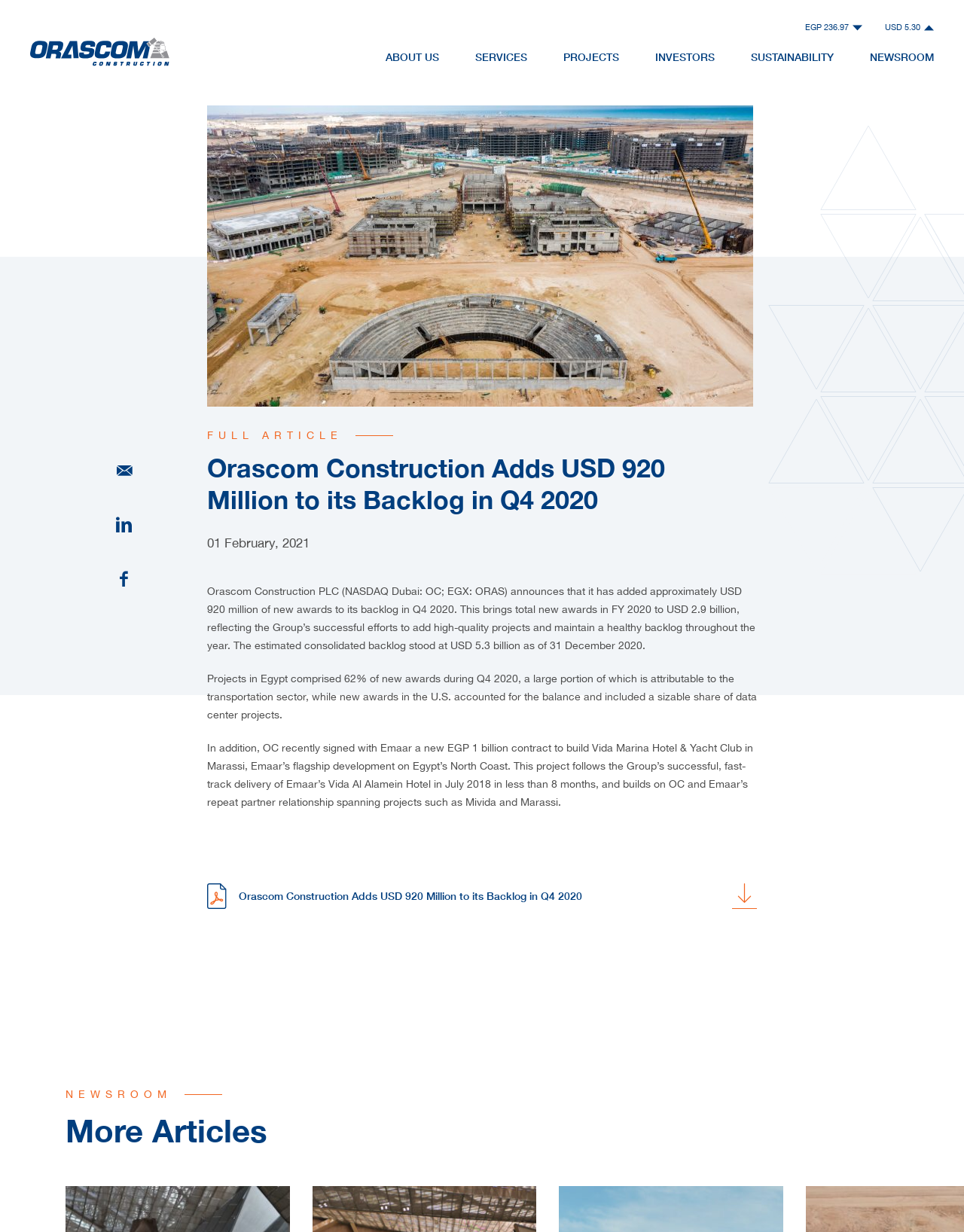Please identify the bounding box coordinates of the element that needs to be clicked to perform the following instruction: "Click the share button".

[0.121, 0.375, 0.137, 0.389]